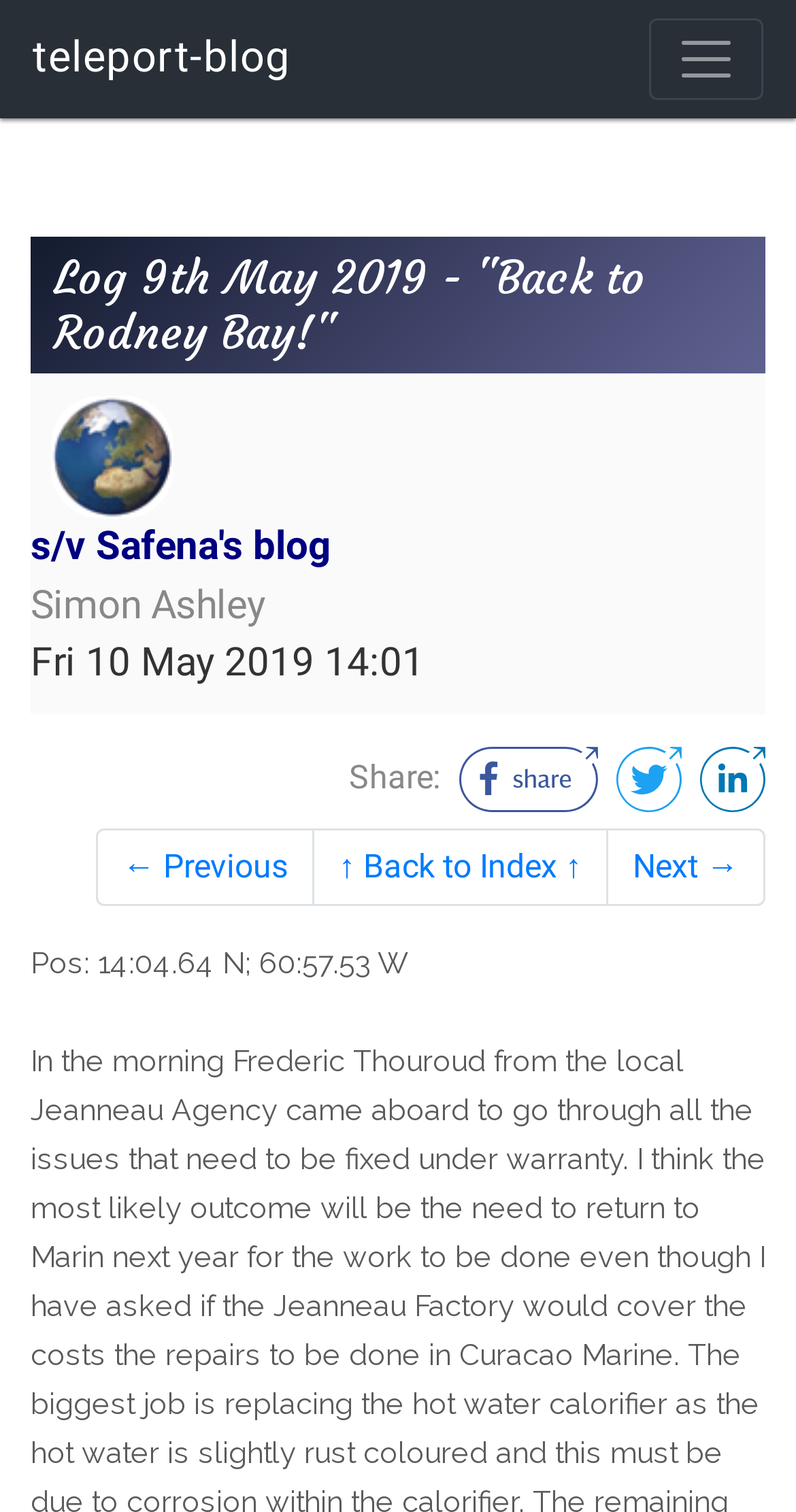Give a one-word or phrase response to the following question: What are the navigation options available?

Previous, Back to Index, Next